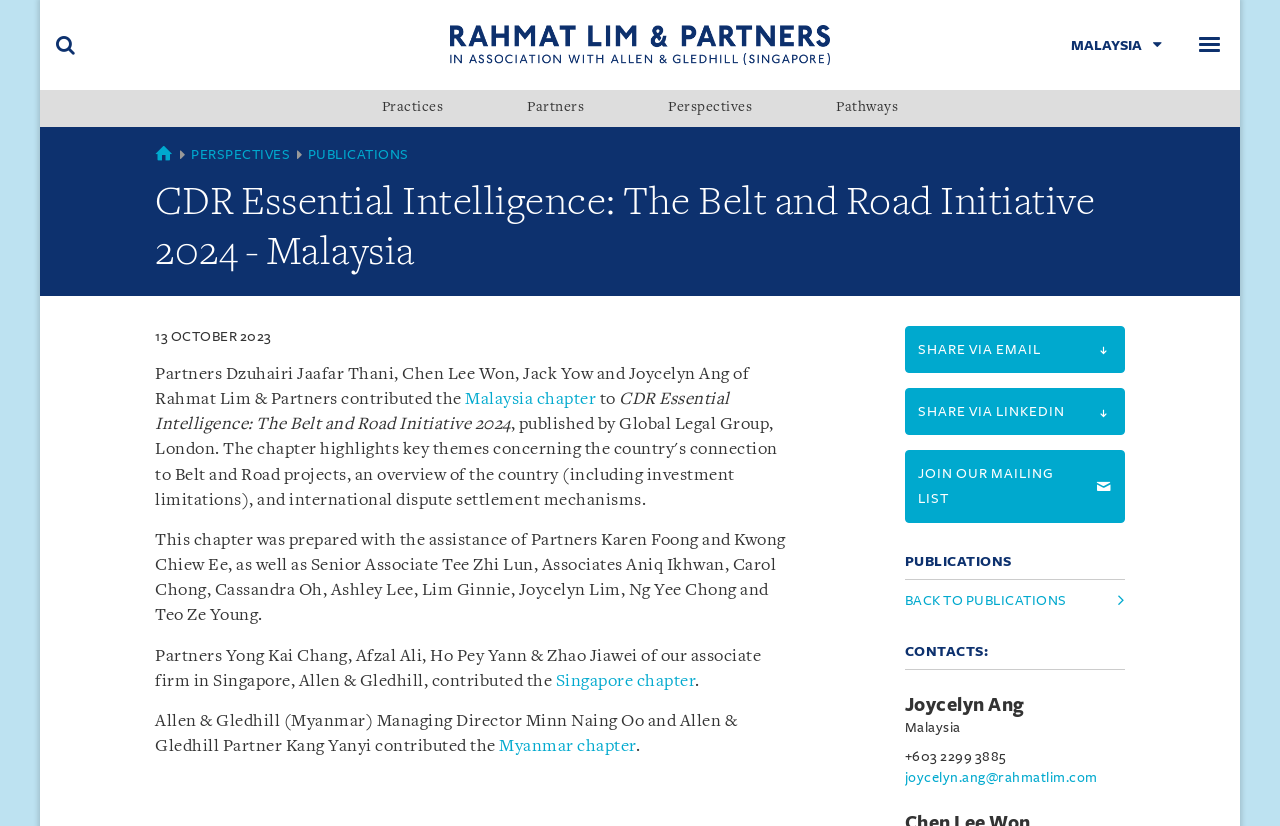Locate the bounding box coordinates of the element to click to perform the following action: 'Search for something'. The coordinates should be given as four float values between 0 and 1, in the form of [left, top, right, bottom].

[0.031, 0.0, 0.071, 0.109]